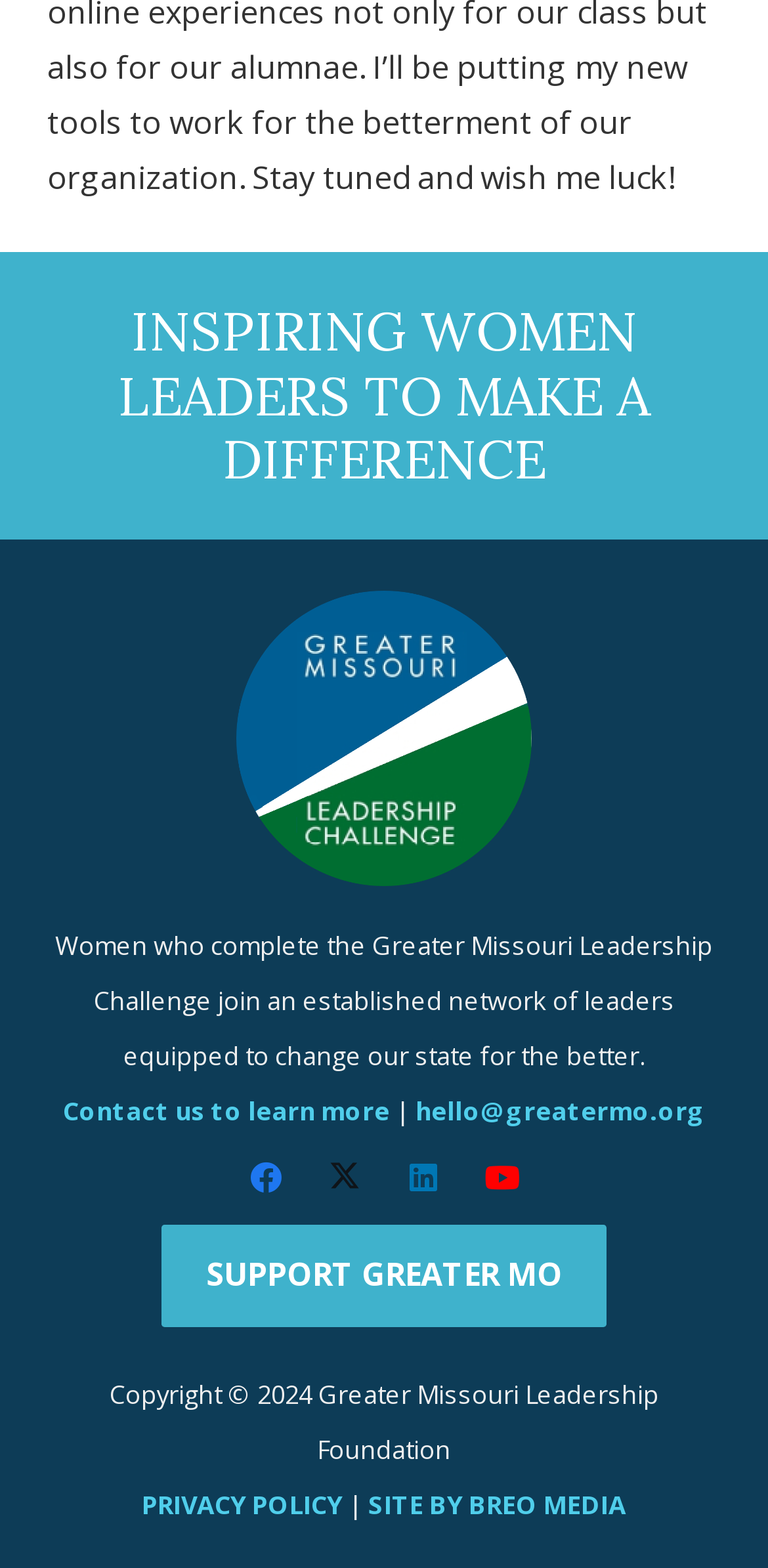Could you provide the bounding box coordinates for the portion of the screen to click to complete this instruction: "Support Greater MO"?

[0.211, 0.782, 0.789, 0.846]